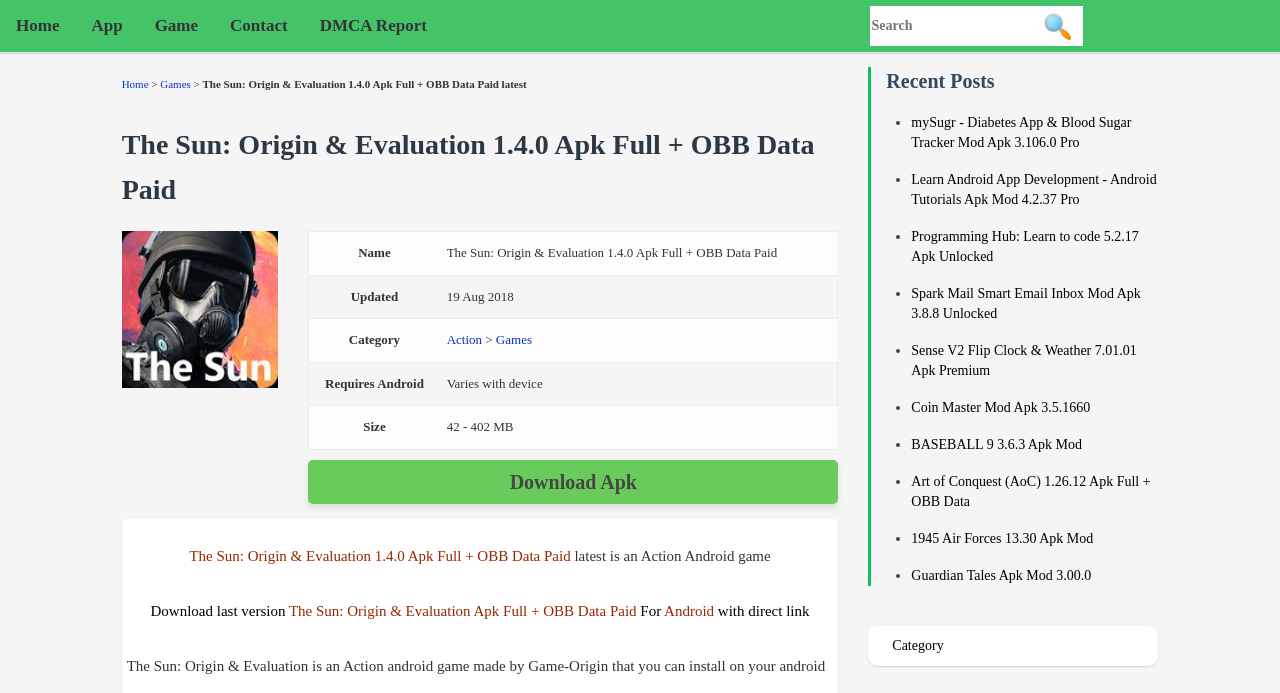For the given element description Contact, determine the bounding box coordinates of the UI element. The coordinates should follow the format (top-left x, top-left y, bottom-right x, bottom-right y) and be within the range of 0 to 1.

[0.167, 0.0, 0.237, 0.075]